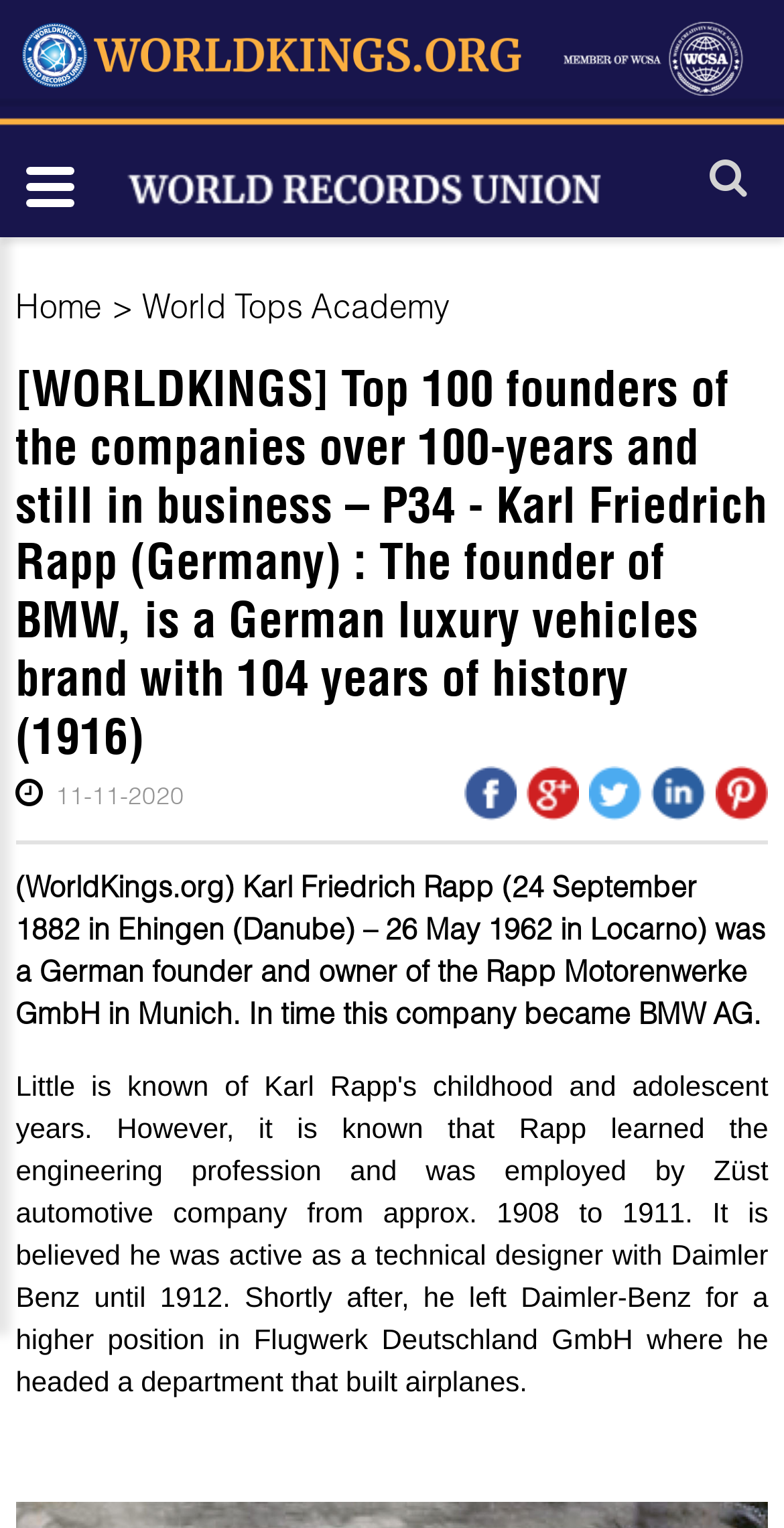When was Karl Friedrich Rapp born?
Refer to the image and give a detailed answer to the question.

The webpage provides a brief biography of Karl Friedrich Rapp, including his birthdate, which is 24 September 1882.